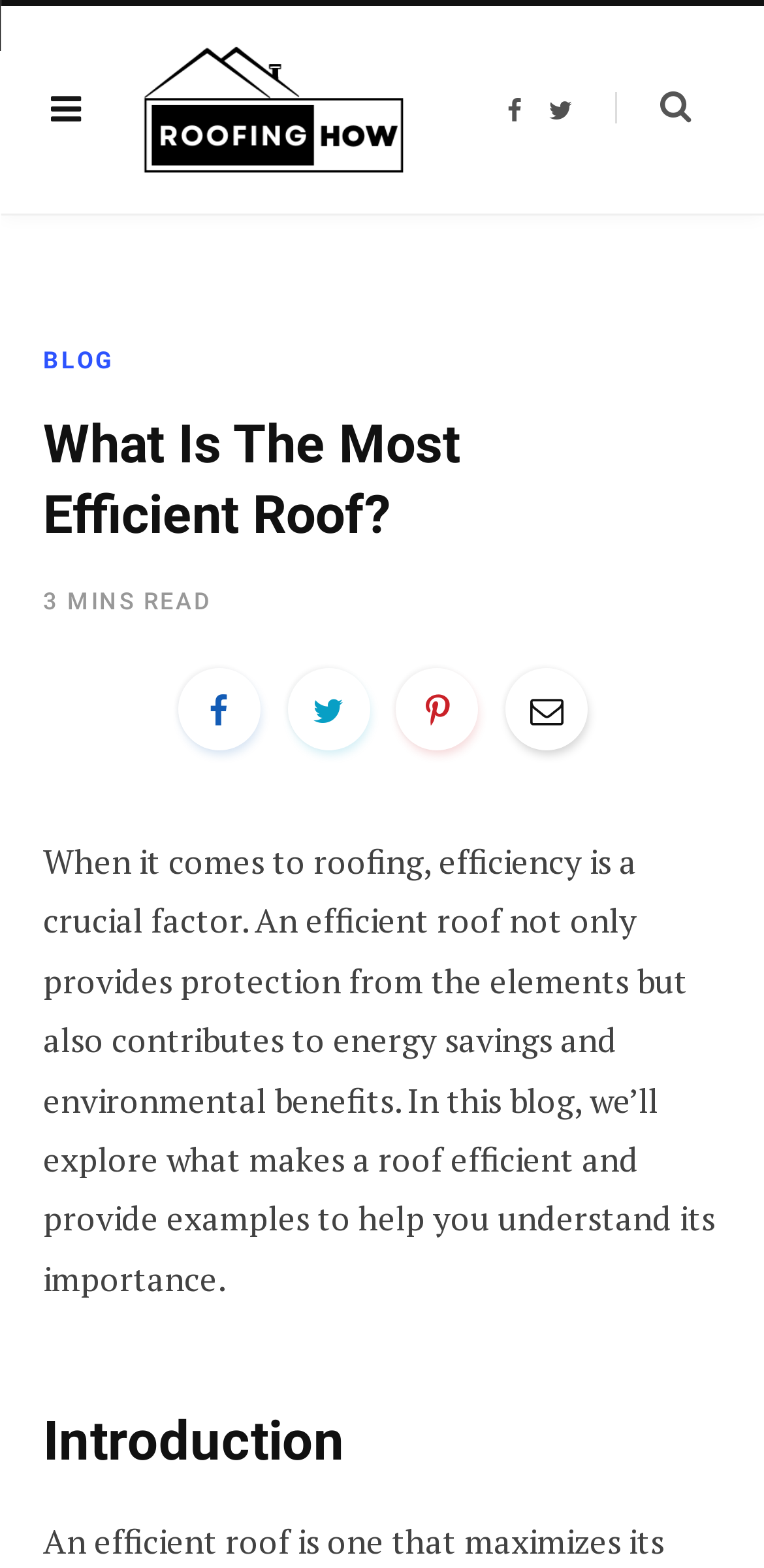Can you show the bounding box coordinates of the region to click on to complete the task described in the instruction: "Read the introduction"?

[0.056, 0.893, 0.944, 0.945]